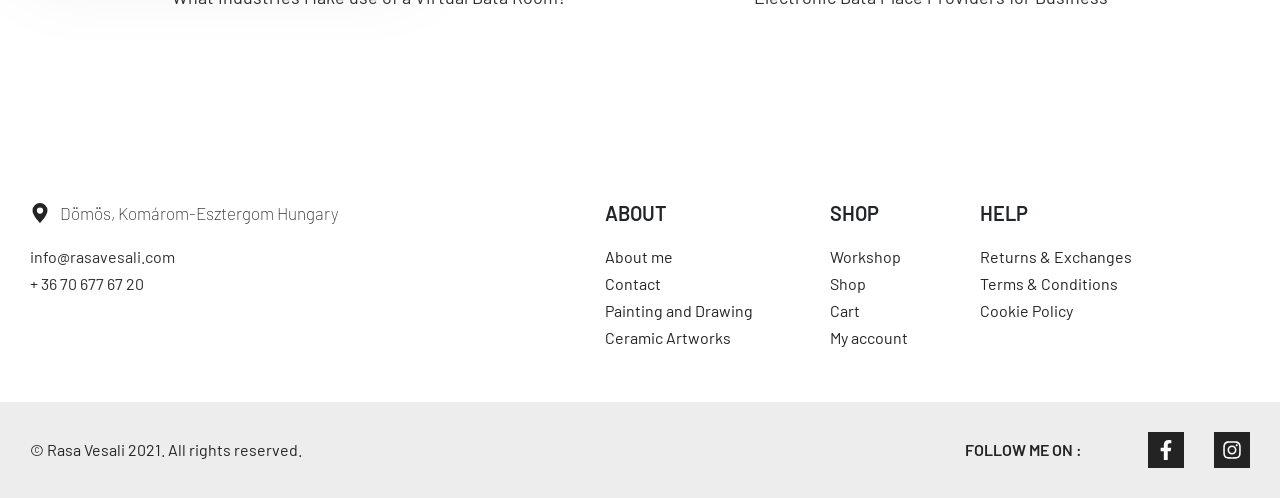Point out the bounding box coordinates of the section to click in order to follow this instruction: "Follow on Facebook".

[0.897, 0.867, 0.925, 0.939]